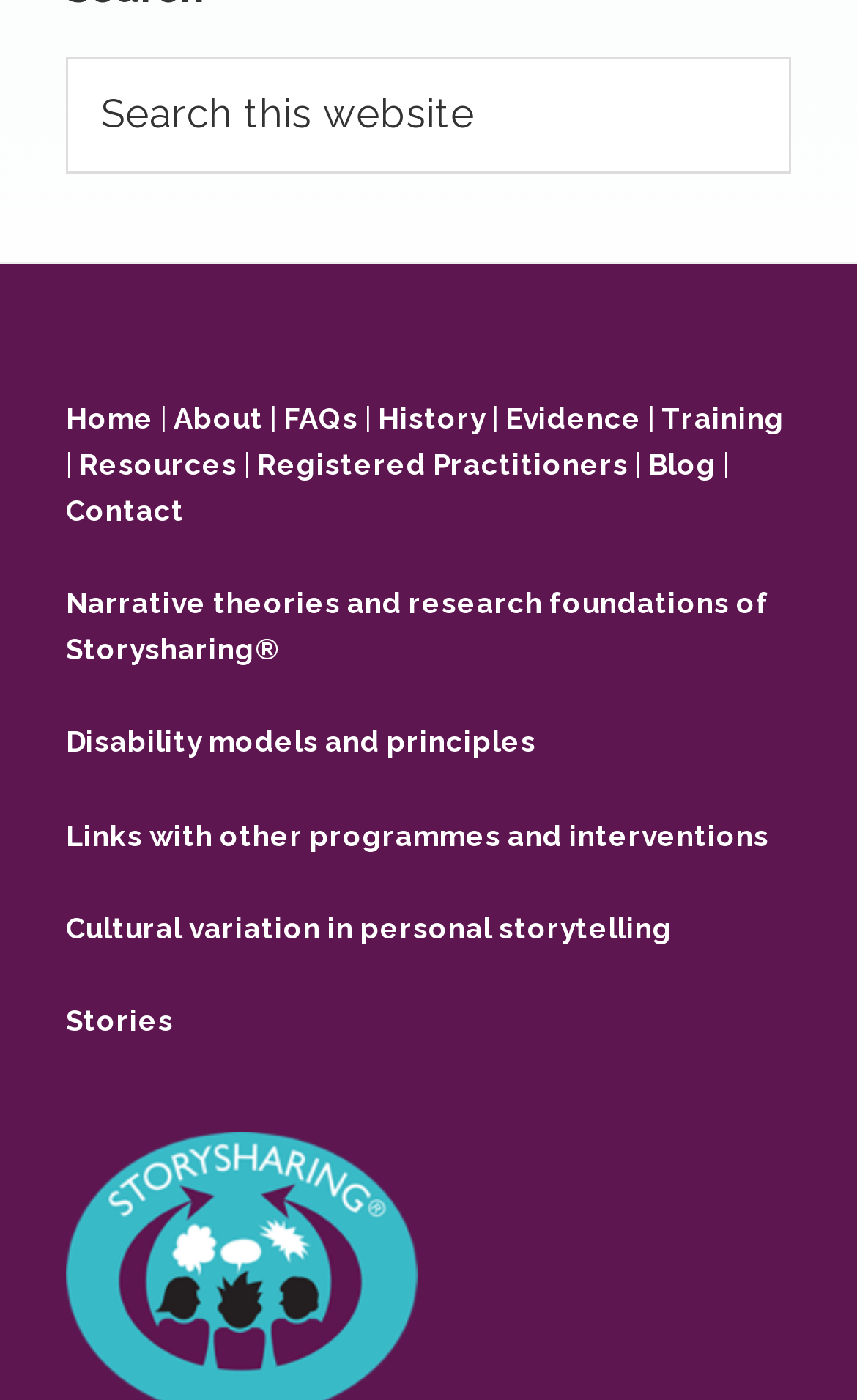Identify the bounding box coordinates of the clickable region necessary to fulfill the following instruction: "Contact us". The bounding box coordinates should be four float numbers between 0 and 1, i.e., [left, top, right, bottom].

[0.077, 0.353, 0.215, 0.376]